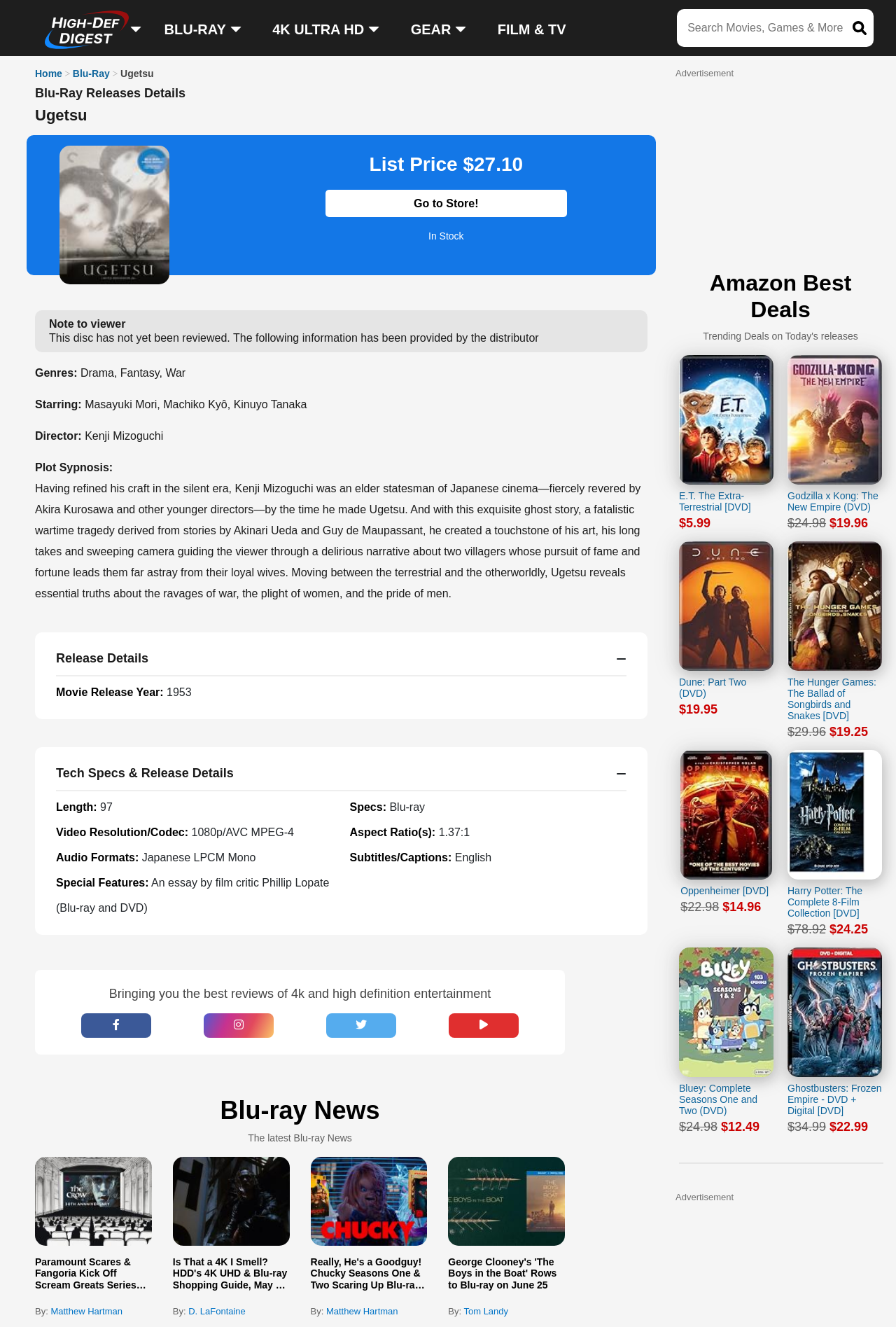What is the list price of the movie?
Refer to the image and provide a thorough answer to the question.

The list price of the movie can be found in the text 'List Price $27.10' which is located below the image of the movie.